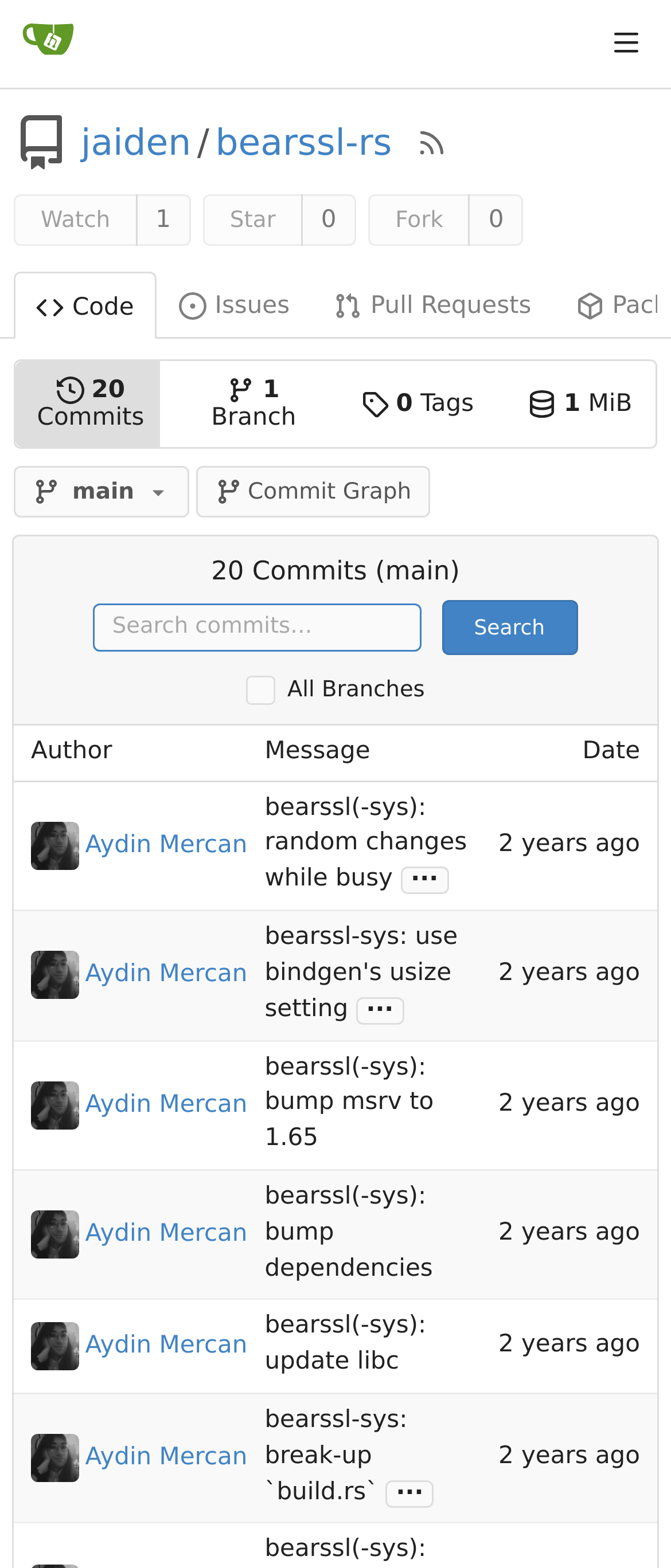Provide a short answer to the following question with just one word or phrase: How many commits are there?

20